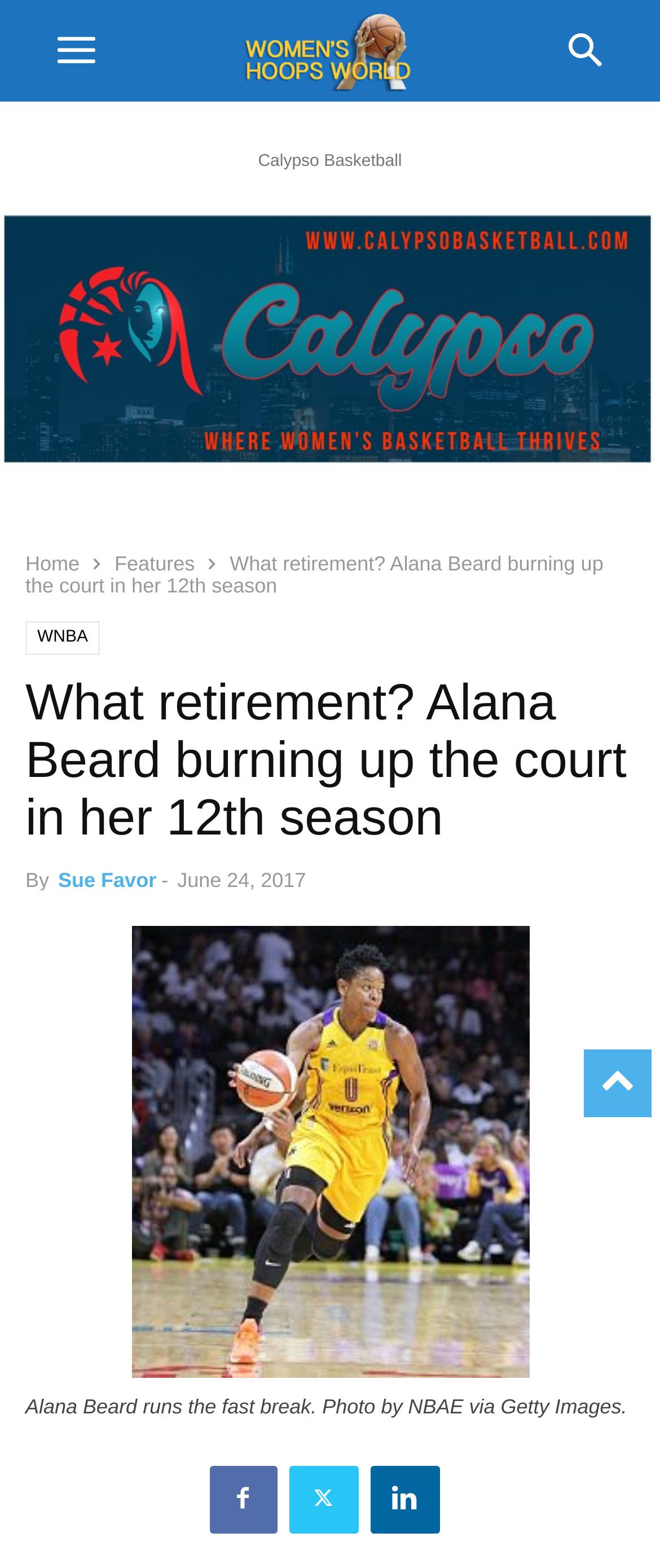What is the topic of the article?
Refer to the screenshot and respond with a concise word or phrase.

Alana Beard